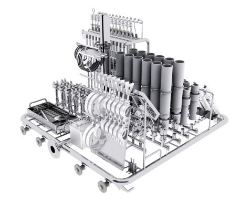Offer a meticulous description of the image.

The image showcases an advanced pharmaceutical equipment setup, specifically designed for the meticulous needs of the industry. The intricate arrangement includes various components such as pipes, valves, and sensors, all carefully positioned on a mobile rack for efficiency and ease of use. This sophisticated apparatus likely plays a crucial role in processes such as aseptic filling or sterilization, highlighting the technological innovations in the field. The contemporary design and organization suggest a product aimed at optimizing workflows and ensuring high standards of safety and quality in pharmaceutical manufacturing. This aligns with recent trends in the industry, emphasizing innovation and efficiency in design.